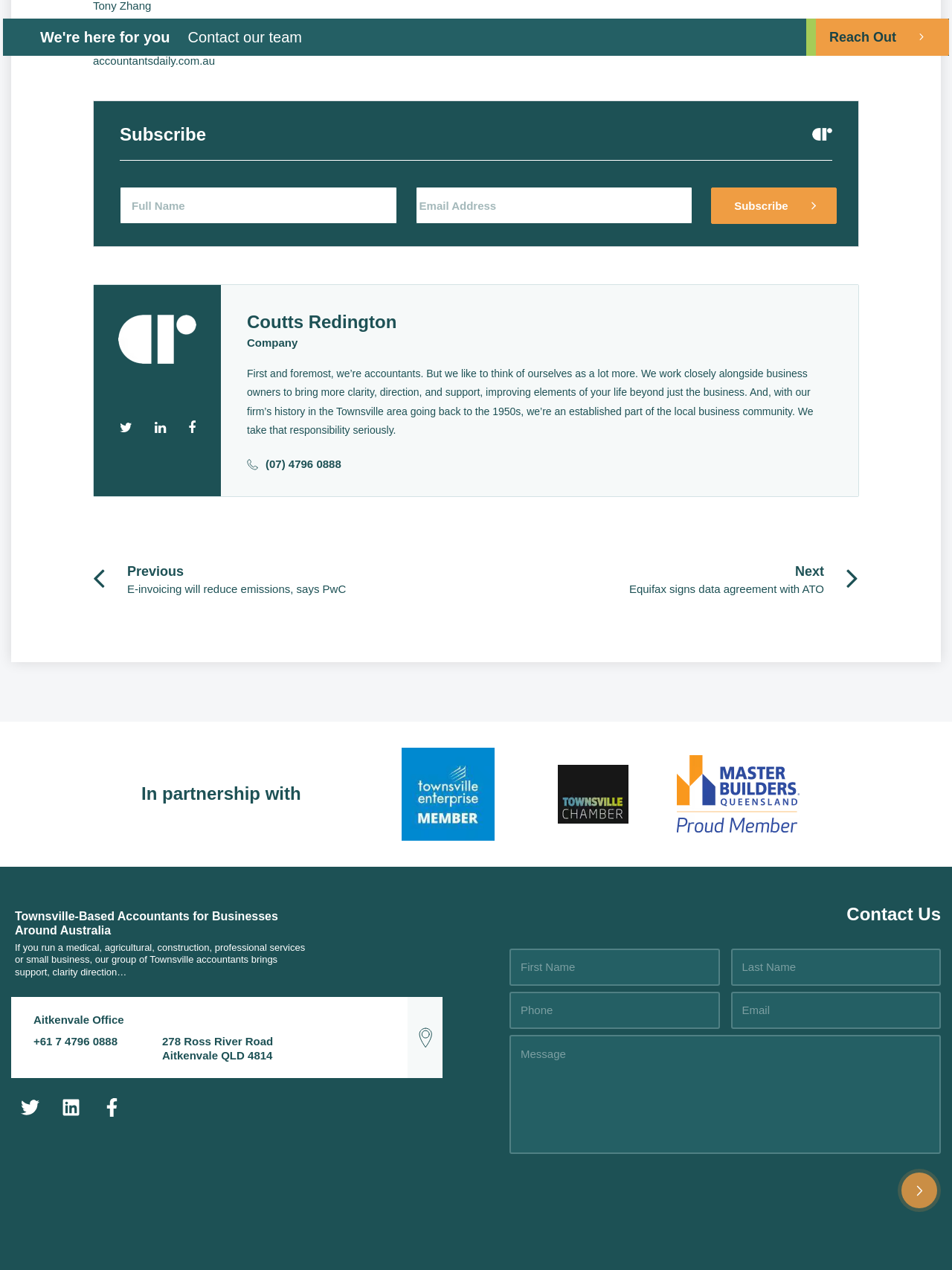Locate the bounding box coordinates of the clickable area needed to fulfill the instruction: "Subscribe to the newsletter".

[0.126, 0.097, 0.874, 0.114]